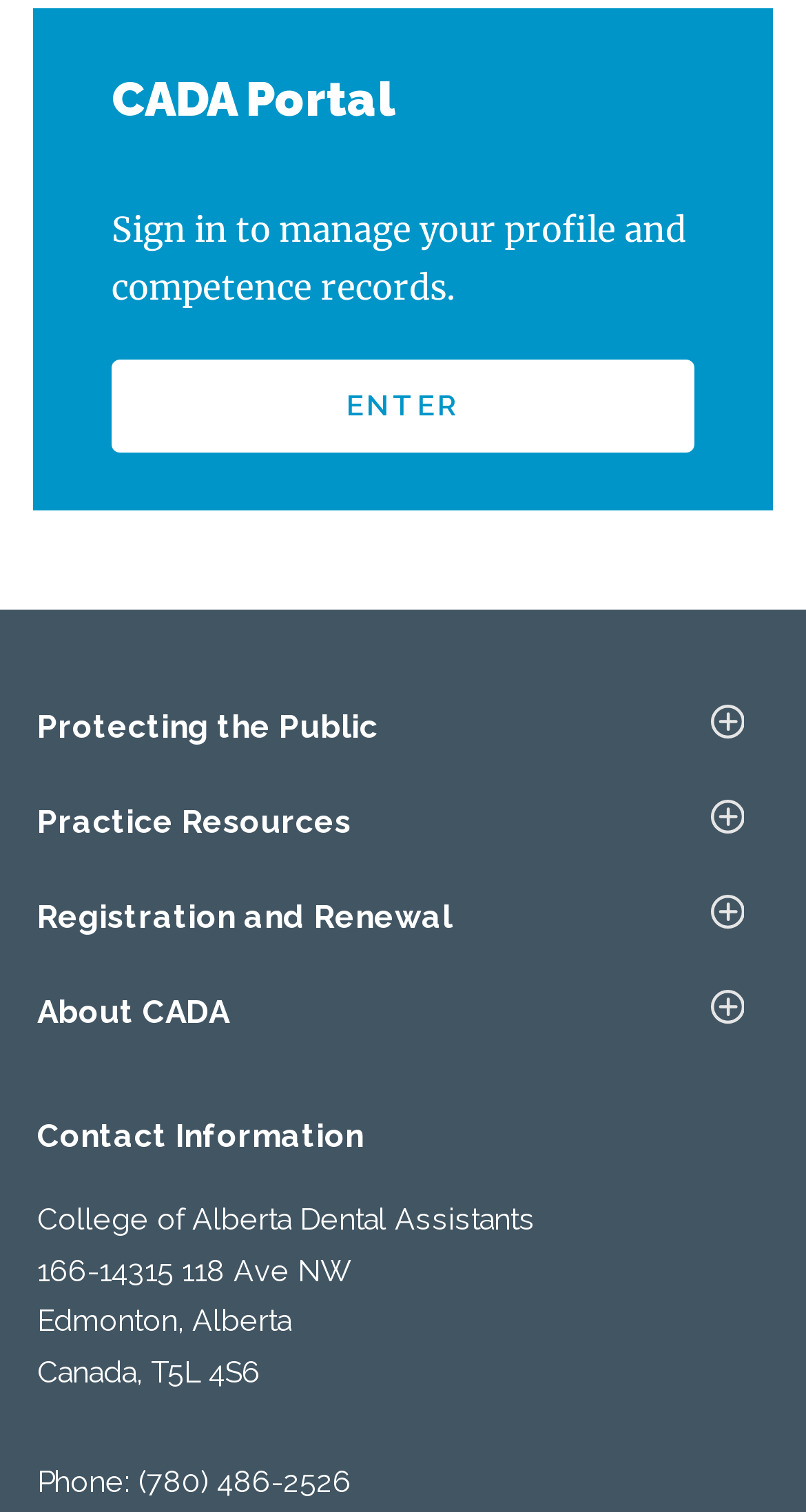Determine the bounding box coordinates of the UI element that matches the following description: "Enter". The coordinates should be four float numbers between 0 and 1 in the format [left, top, right, bottom].

[0.138, 0.238, 0.862, 0.3]